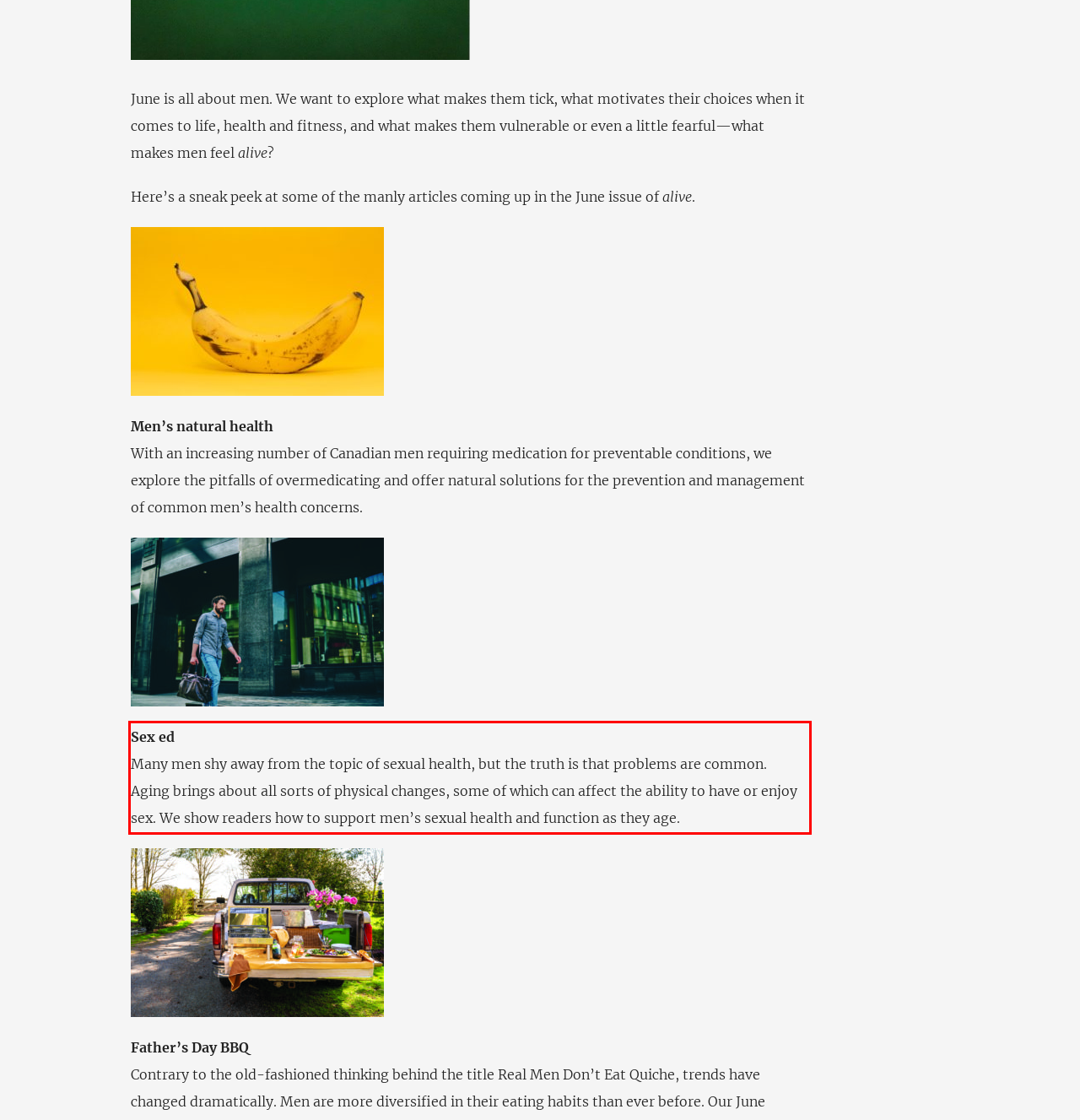You are provided with a screenshot of a webpage that includes a UI element enclosed in a red rectangle. Extract the text content inside this red rectangle.

Sex ed Many men shy away from the topic of sexual health, but the truth is that problems are common. Aging brings about all sorts of physical changes, some of which can affect the ability to have or enjoy sex. We show readers how to support men’s sexual health and function as they age.